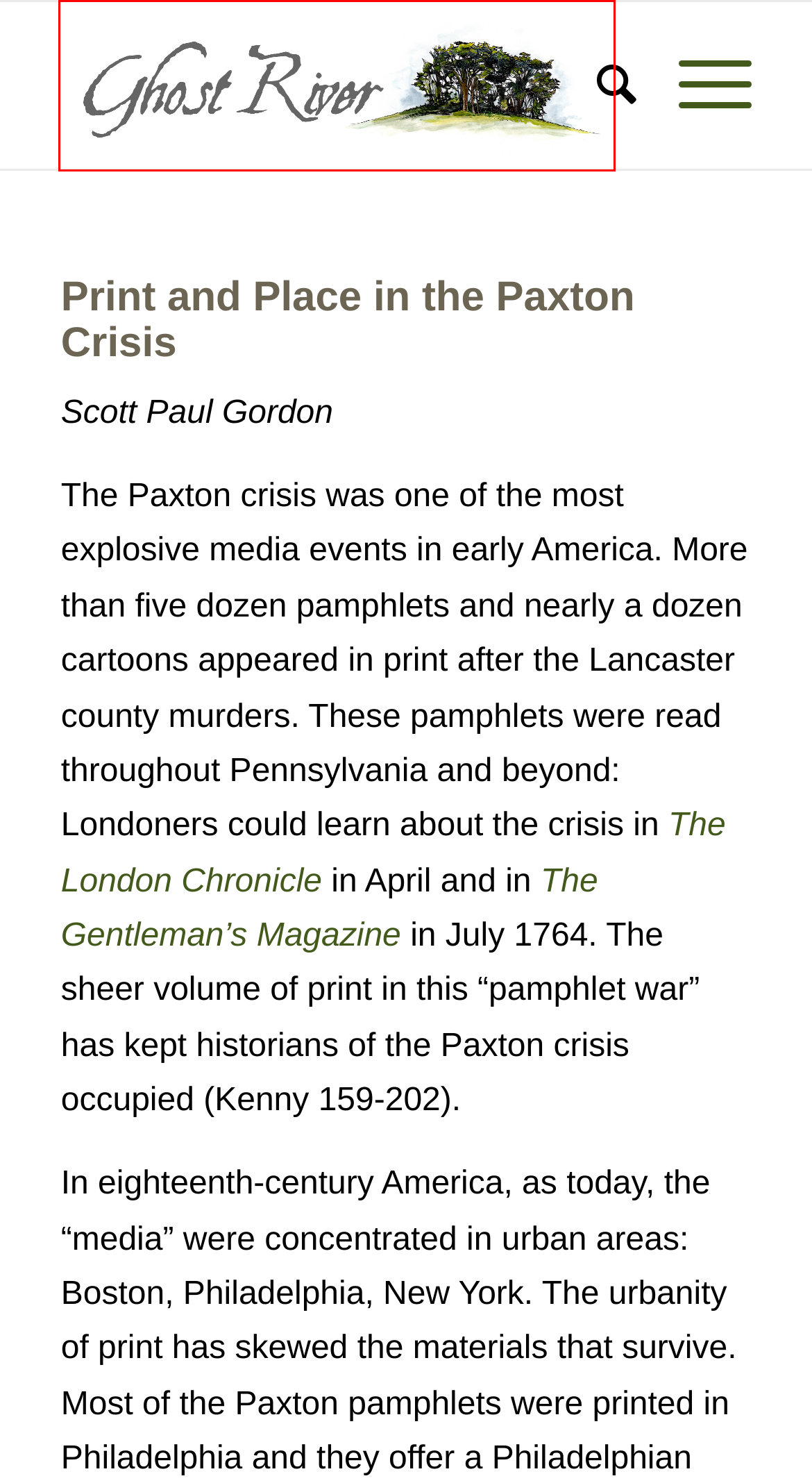You are provided a screenshot of a webpage featuring a red bounding box around a UI element. Choose the webpage description that most accurately represents the new webpage after clicking the element within the red bounding box. Here are the candidates:
A. Pennsylvania's Revolution Edited by William A. Pencak
B. A Declaration and Remonstrance
C. Petition of the Inhabitants of Lancaster County
D. Conestoga Indians to John Penn, November 30, 1763
E. The Gentleman’s Magazine - April 1764 (Account of the Murder of a Tribe of Indians in Pennsylvania)
F. Home - Ghost River
G. Circular on Royalization
H. Passion, Politics, and Portrayal in the Paxton Debates - Ghost River

F